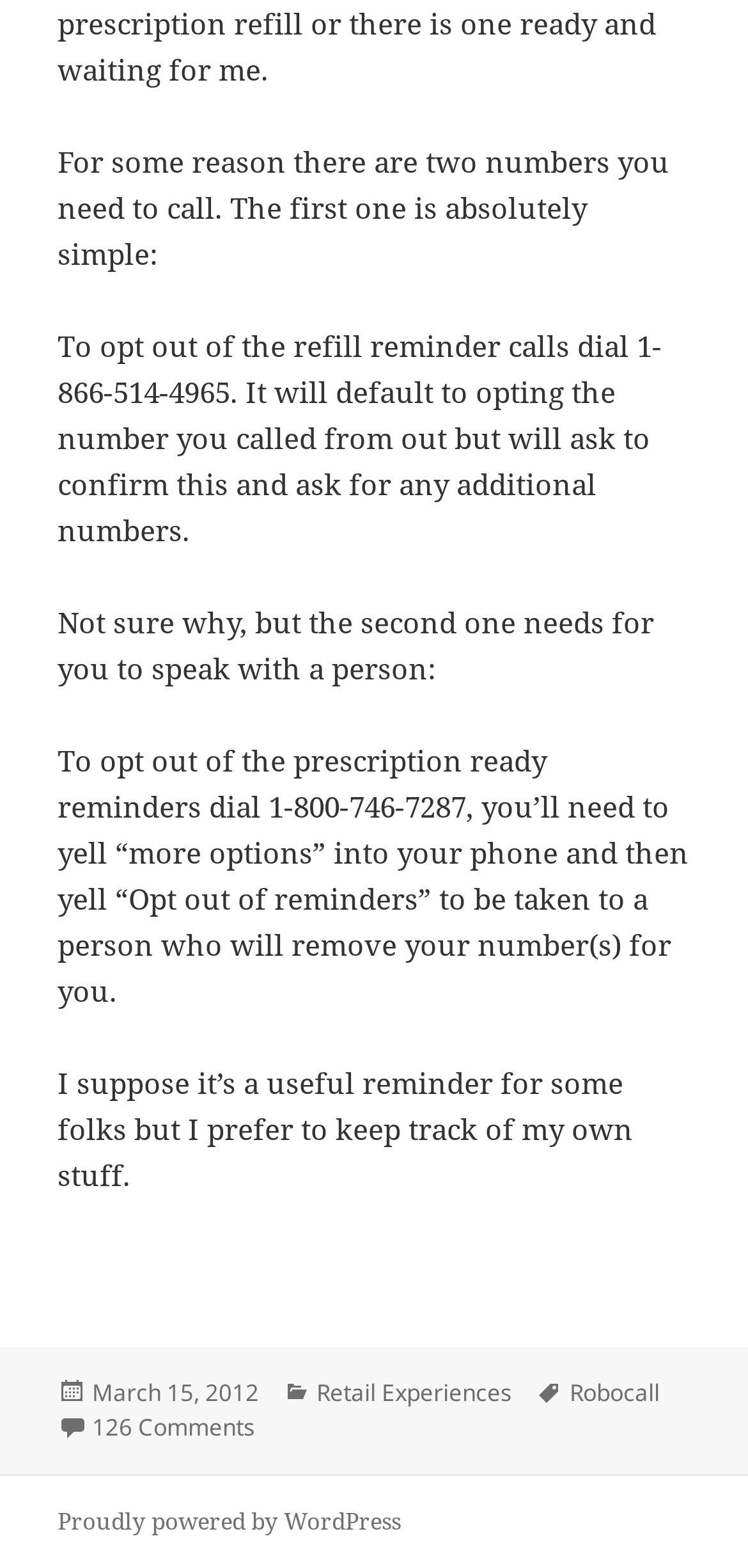Reply to the question with a brief word or phrase: What is the purpose of calling 1-800-746-7287?

To opt out of prescription ready reminders